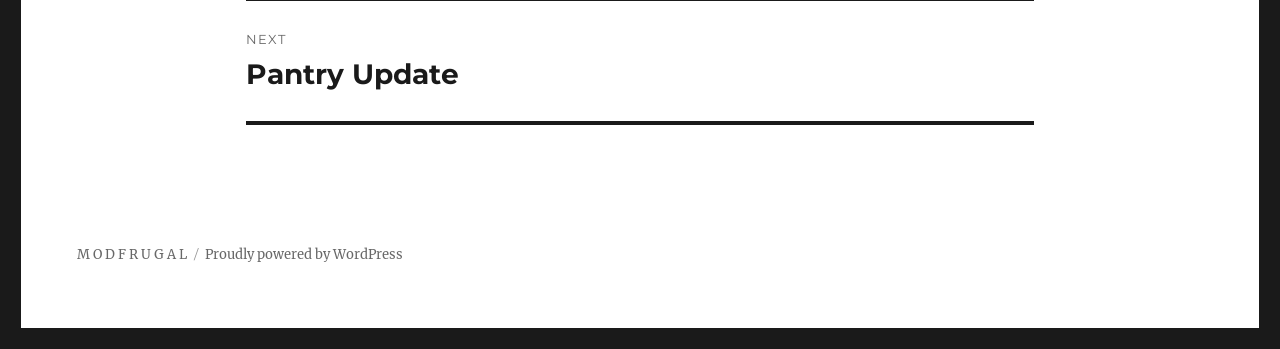Please provide the bounding box coordinates for the UI element as described: "Next Next post: Pantry Update". The coordinates must be four floats between 0 and 1, represented as [left, top, right, bottom].

[0.192, 0.004, 0.808, 0.348]